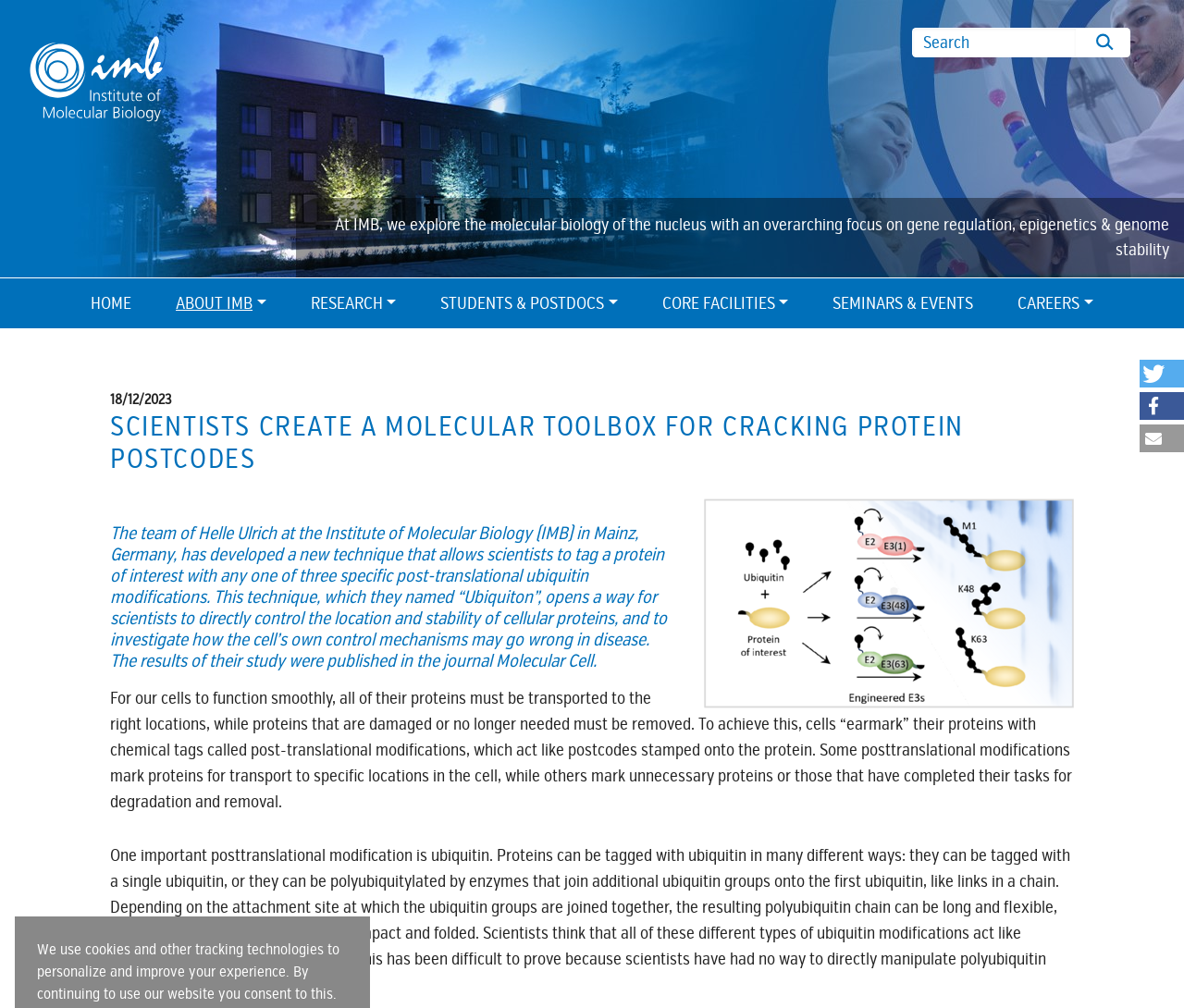Please identify the bounding box coordinates of the region to click in order to complete the task: "Share on Twitter". The coordinates must be four float numbers between 0 and 1, specified as [left, top, right, bottom].

[0.962, 0.357, 1.0, 0.384]